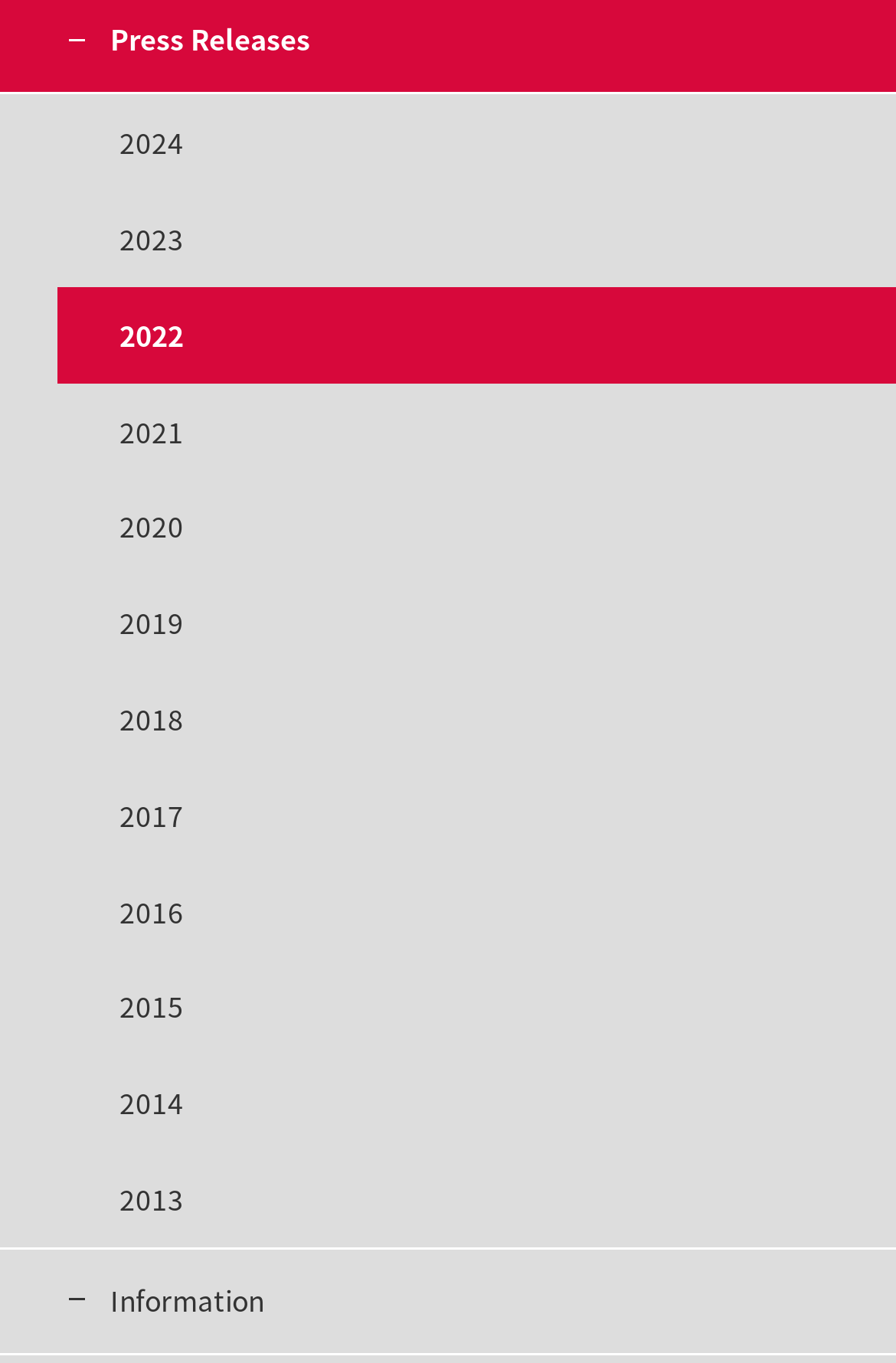Determine the bounding box coordinates of the clickable element necessary to fulfill the instruction: "Select year 2024". Provide the coordinates as four float numbers within the 0 to 1 range, i.e., [left, top, right, bottom].

[0.064, 0.07, 1.0, 0.14]